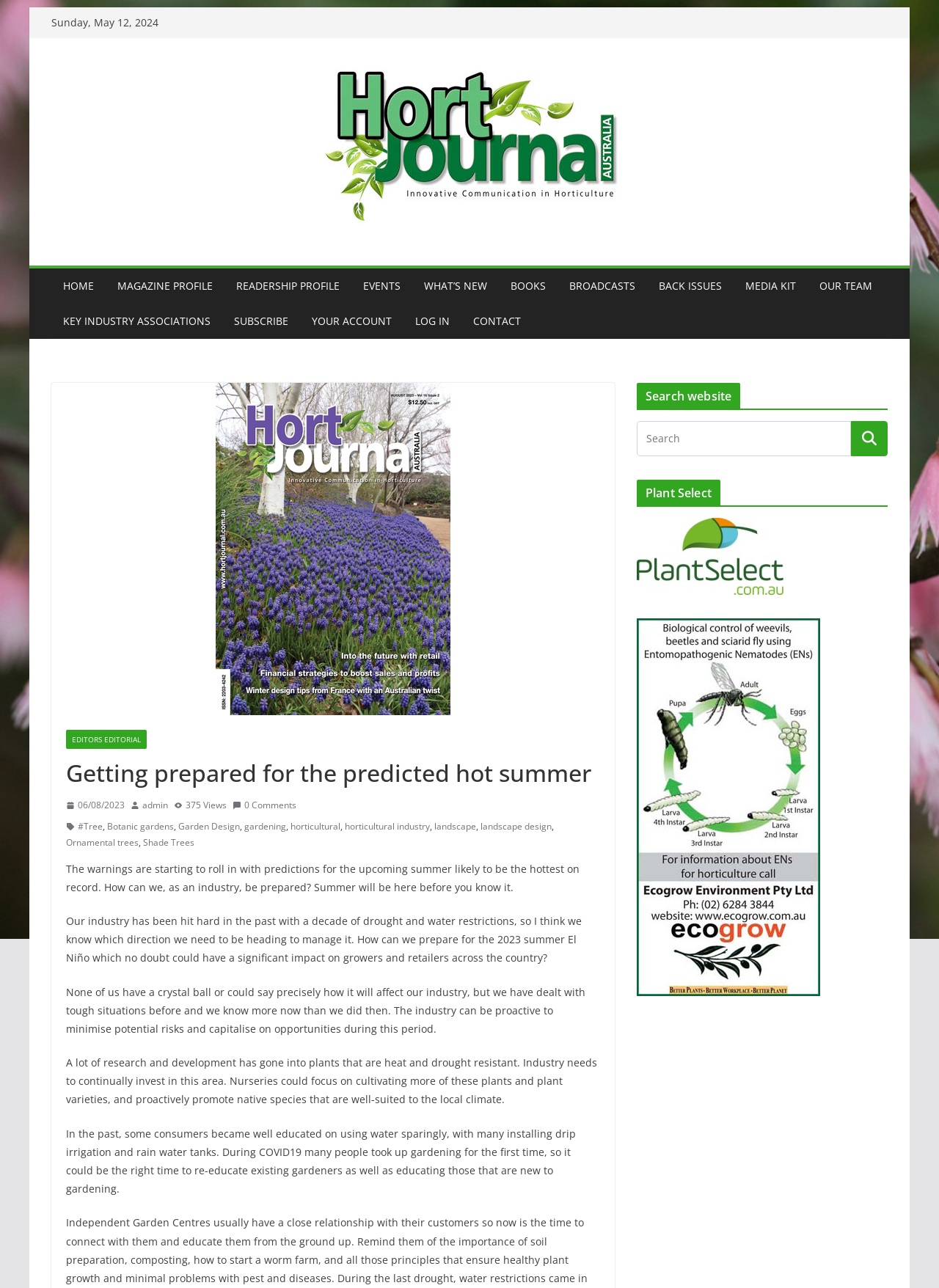Identify the bounding box of the UI element that matches this description: "landscape".

[0.462, 0.636, 0.507, 0.648]